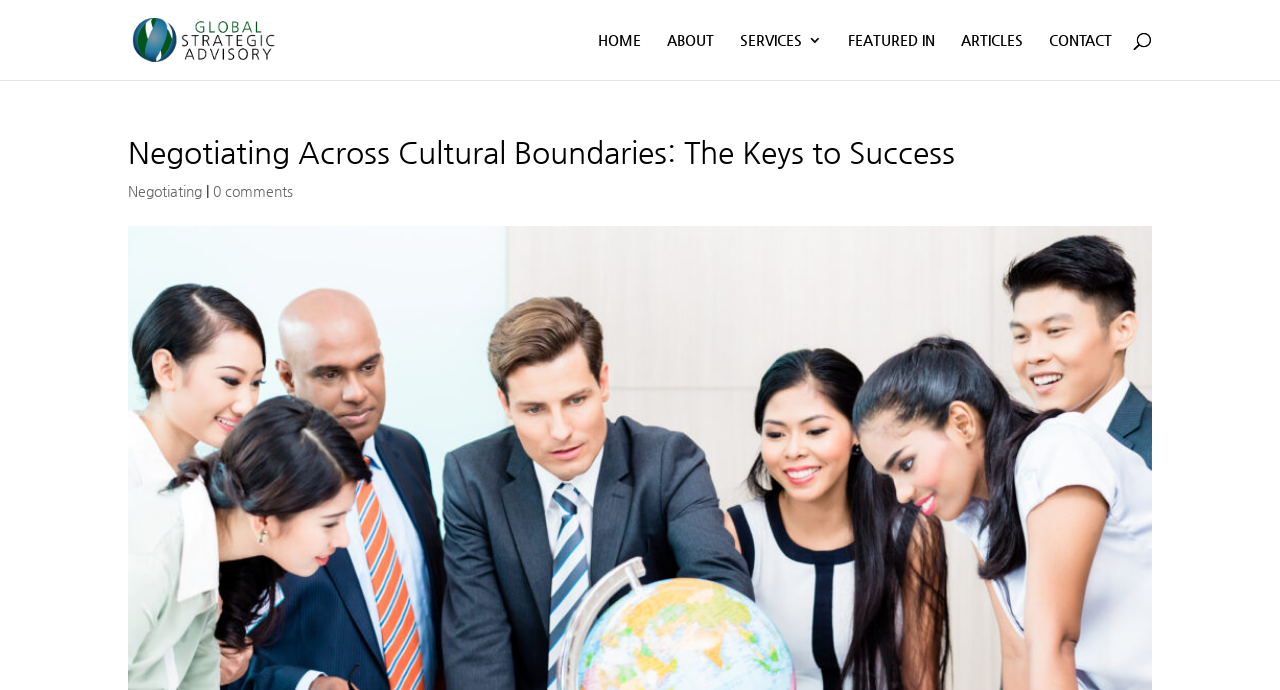Respond to the question below with a single word or phrase:
Is there a search bar on the page?

Yes